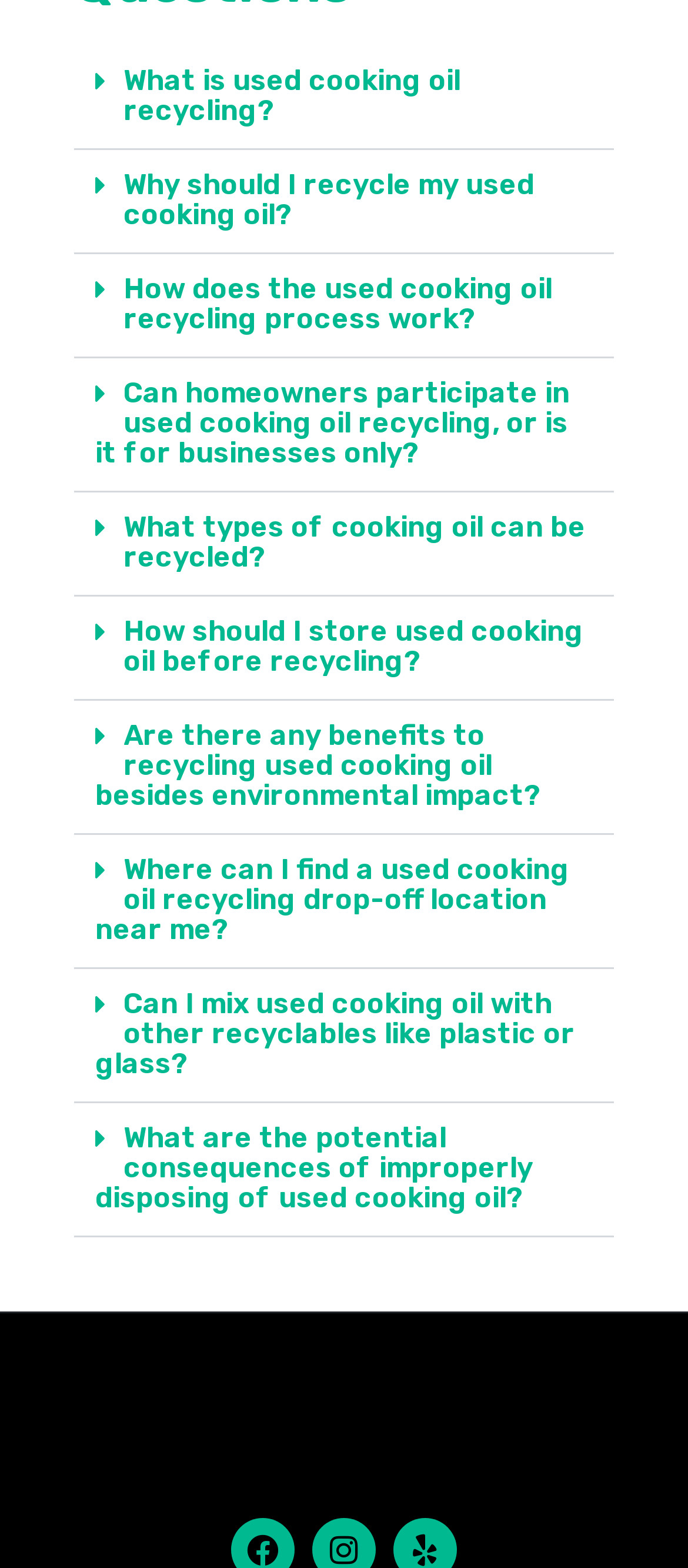Find the bounding box coordinates of the area to click in order to follow the instruction: "Click on 'What is used cooking oil recycling?'".

[0.108, 0.029, 0.892, 0.096]